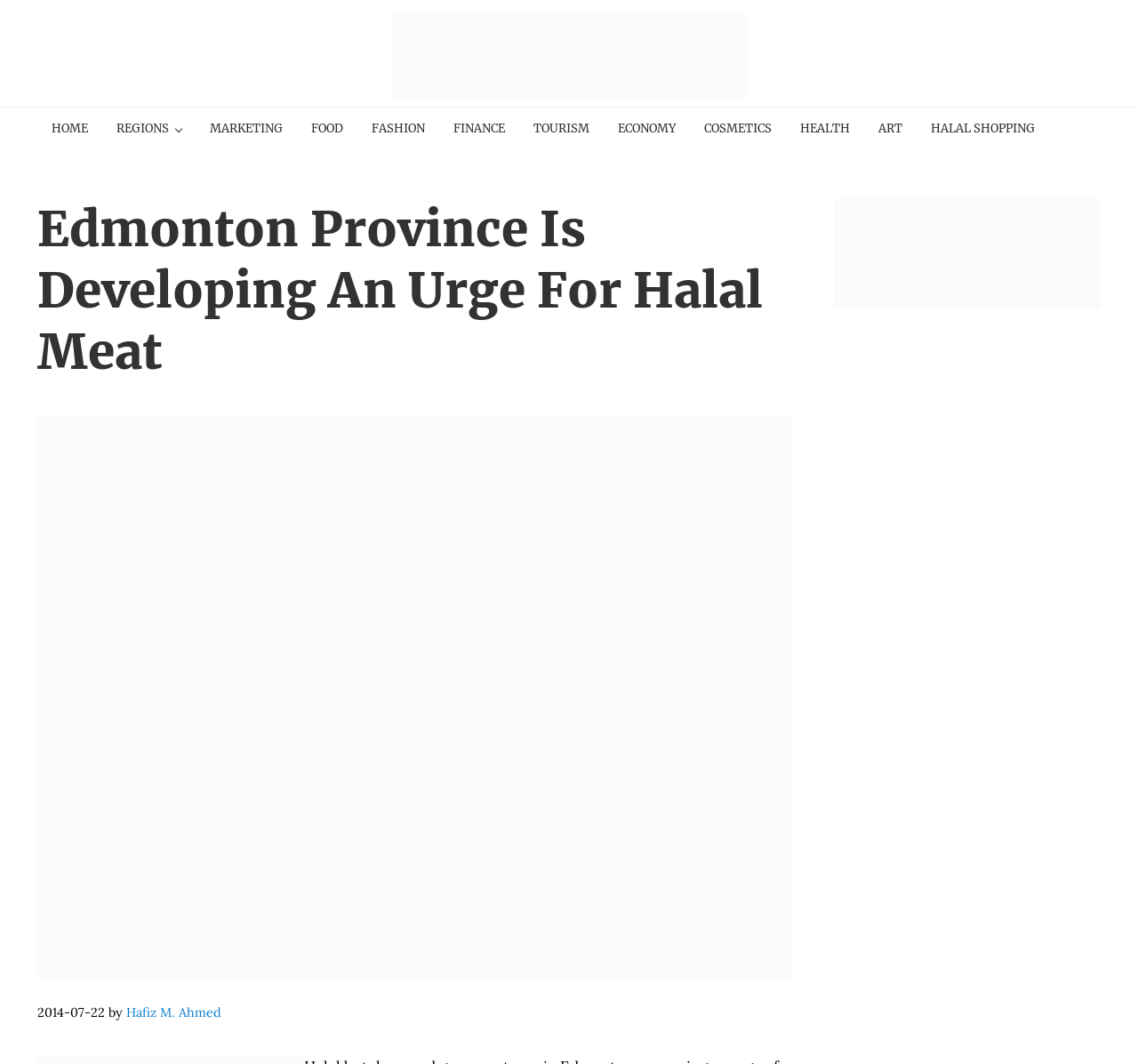Given the element description Halal Shopping, specify the bounding box coordinates of the corresponding UI element in the format (top-left x, top-left y, bottom-right x, bottom-right y). All values must be between 0 and 1.

[0.805, 0.101, 0.922, 0.141]